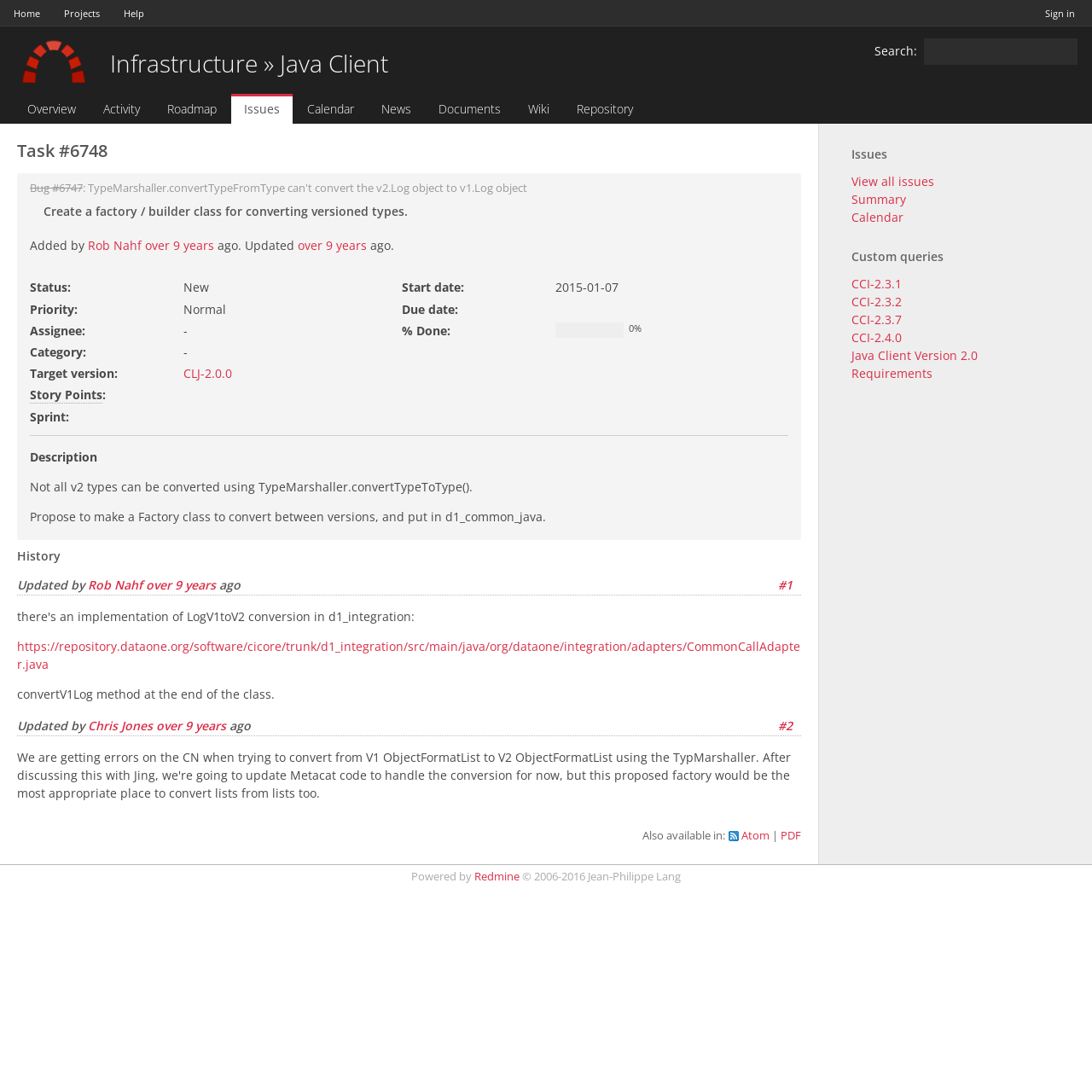Please mark the bounding box coordinates of the area that should be clicked to carry out the instruction: "View task history".

[0.016, 0.499, 0.734, 0.518]